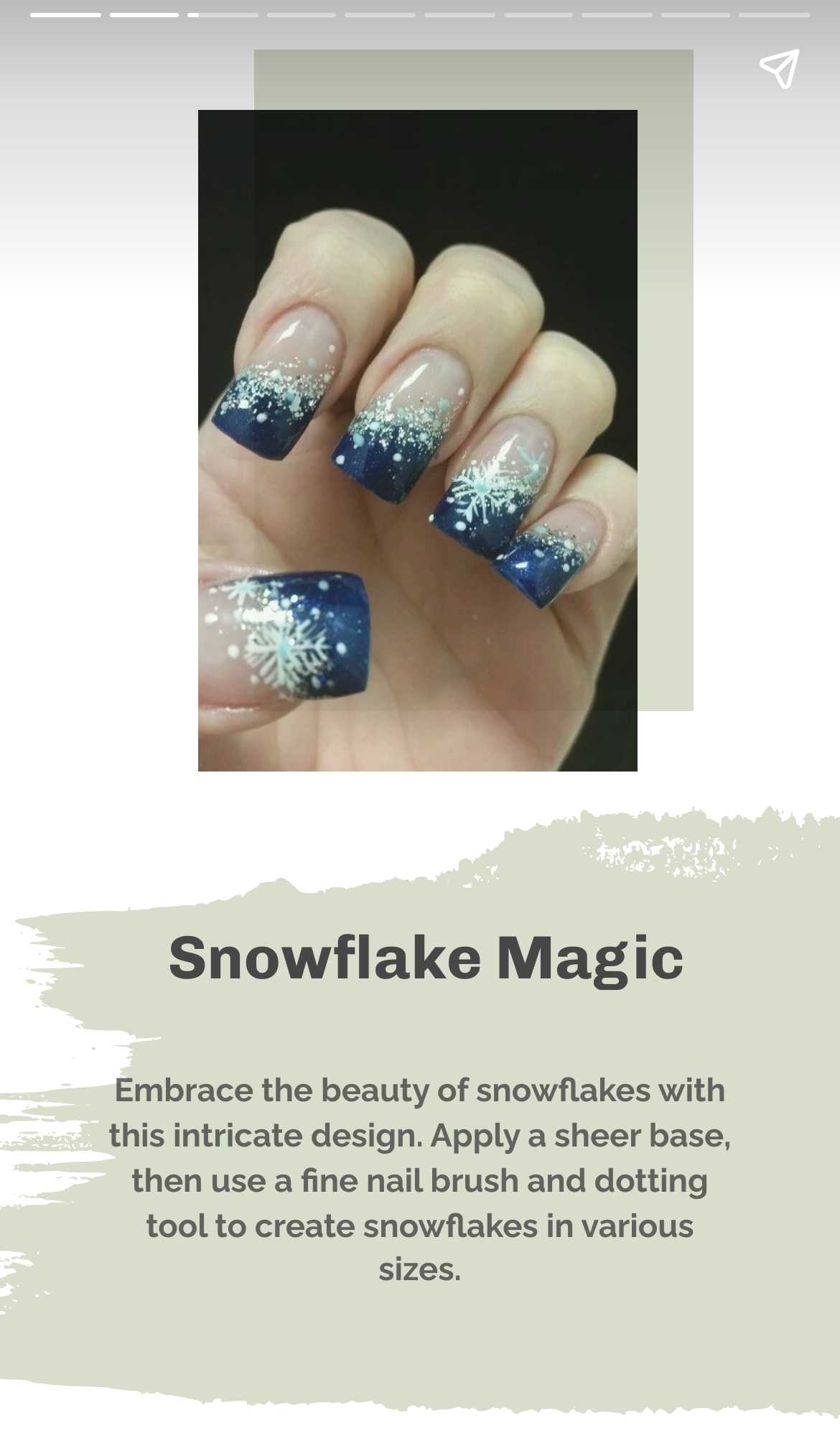Identify the primary heading of the webpage and provide its text.

9 Best Winter Nail Ideas You'll Want to Copy This Season